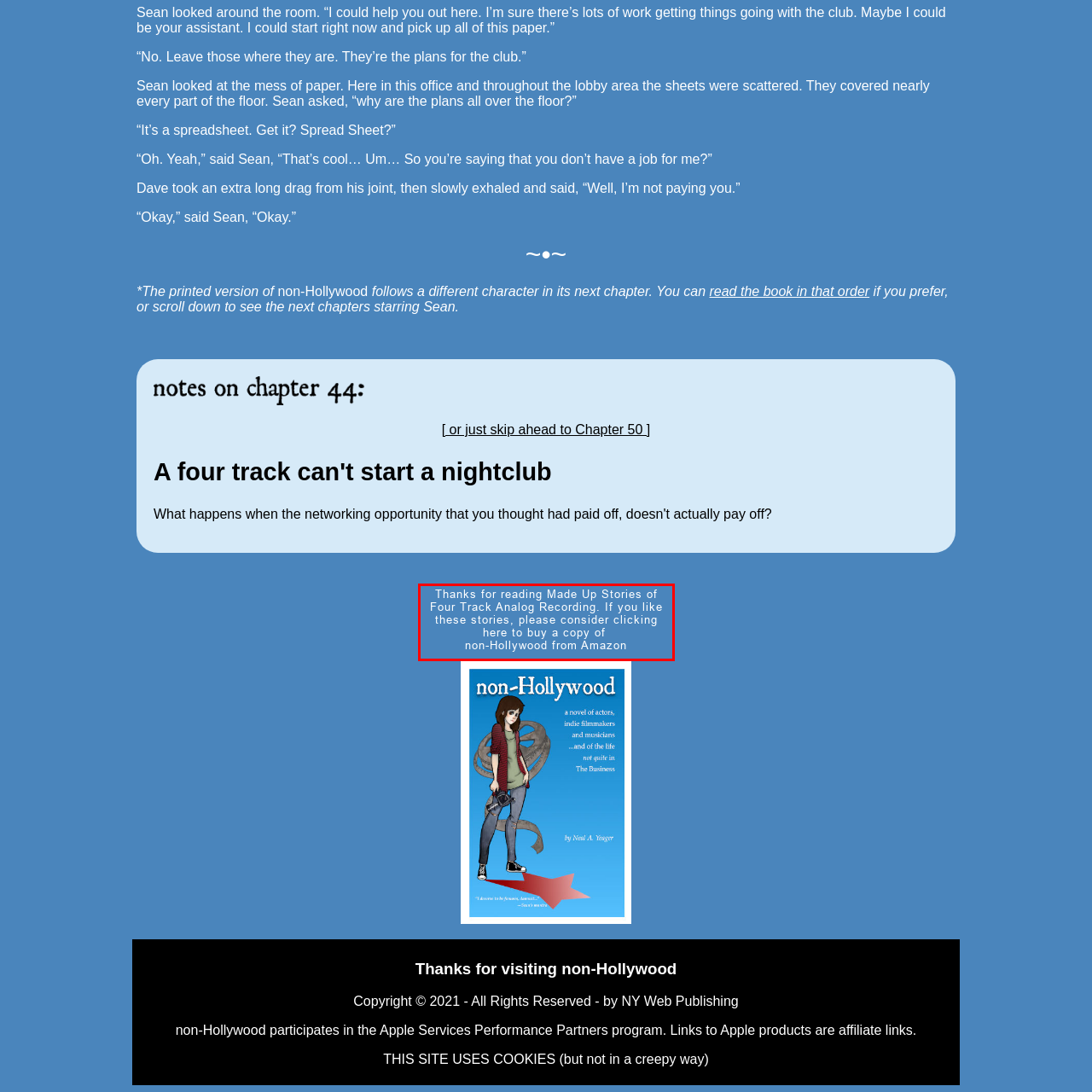Create a thorough description of the image portion outlined in red.

This image features a thank-you message for readers of "Made Up Stories of Four Track Analog Recording." The text encourages readers to appreciate the stories presented and suggests purchasing a copy of "non-Hollywood" from Amazon if they enjoyed their reading experience. The background is a calming blue, providing a pleasant contrast to the white text, making it easy to read and engaging for visitors. This caption reflects an invitation to further explore the book and reconnect with the narrative themes explored within.